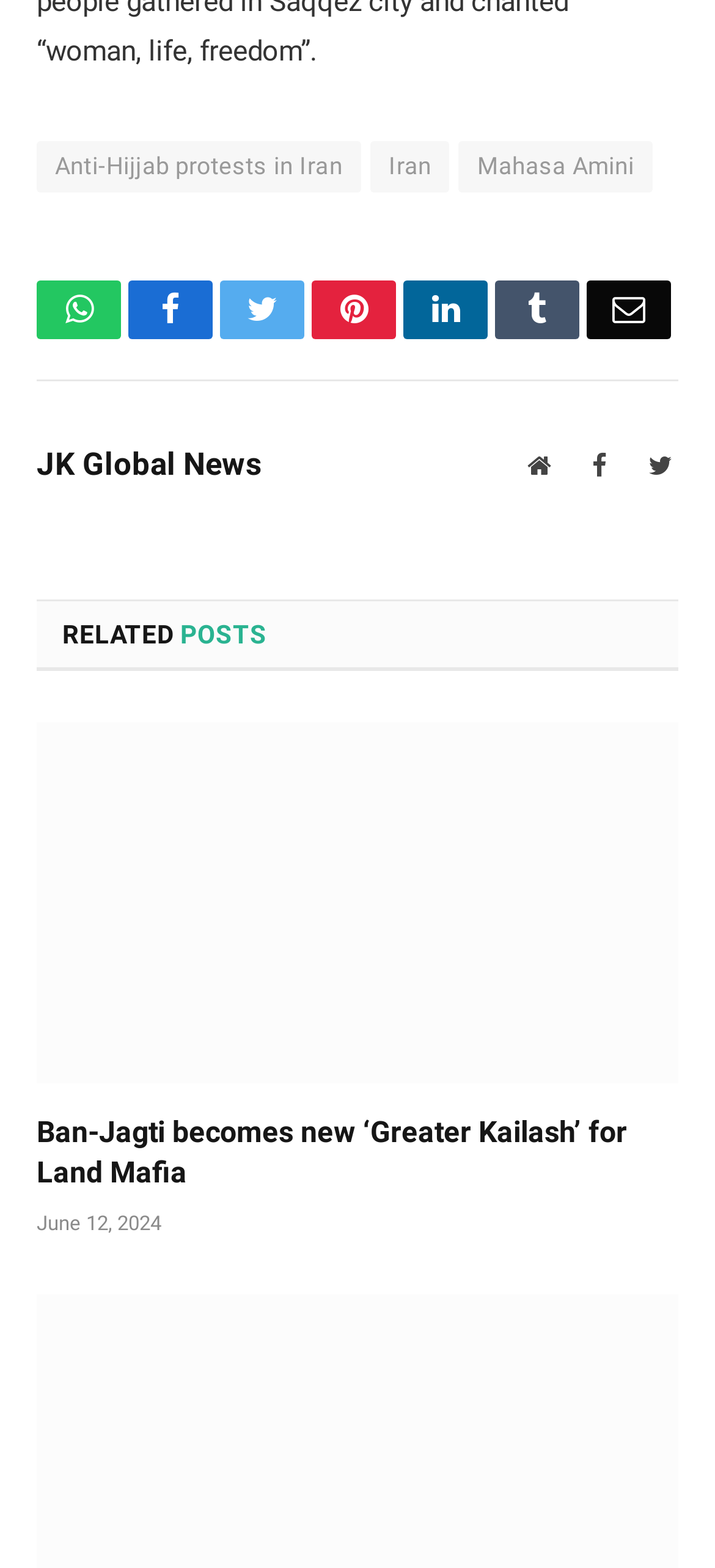Determine the bounding box for the UI element that matches this description: "alt="Cold Point Corporation"".

None